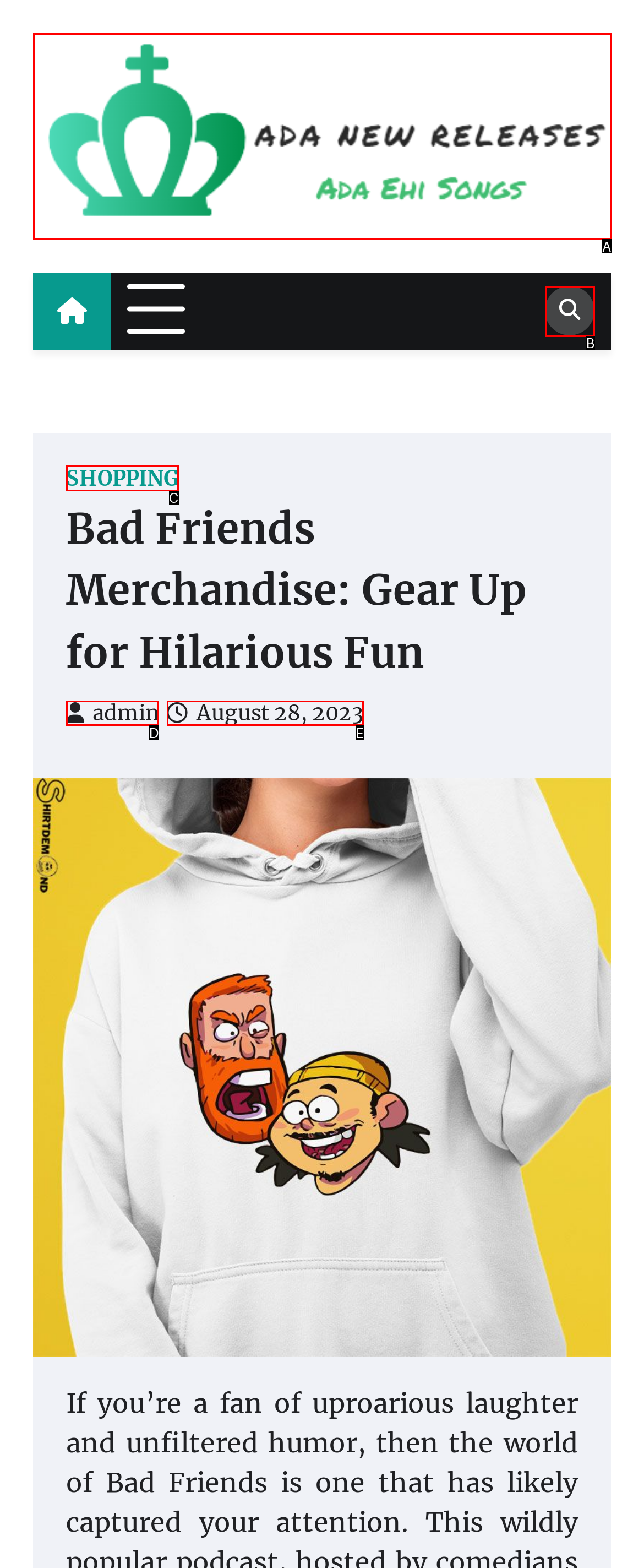Determine the HTML element that best matches this description: alt="Ada New Releases" from the given choices. Respond with the corresponding letter.

A